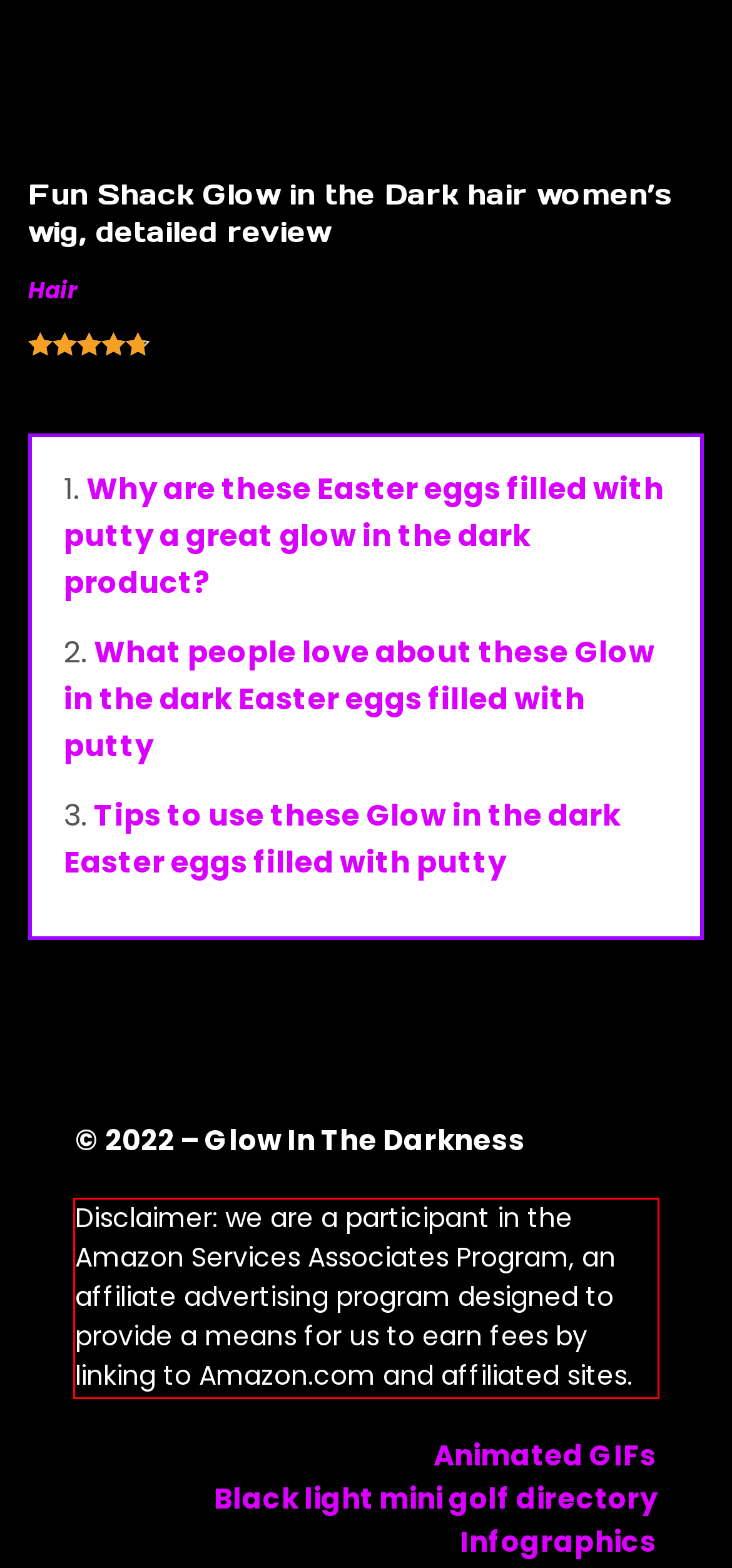By examining the provided screenshot of a webpage, recognize the text within the red bounding box and generate its text content.

Disclaimer: we are a participant in the Amazon Services Associates Program, an affiliate advertising program designed to provide a means for us to earn fees by linking to Amazon.com and affiliated sites.